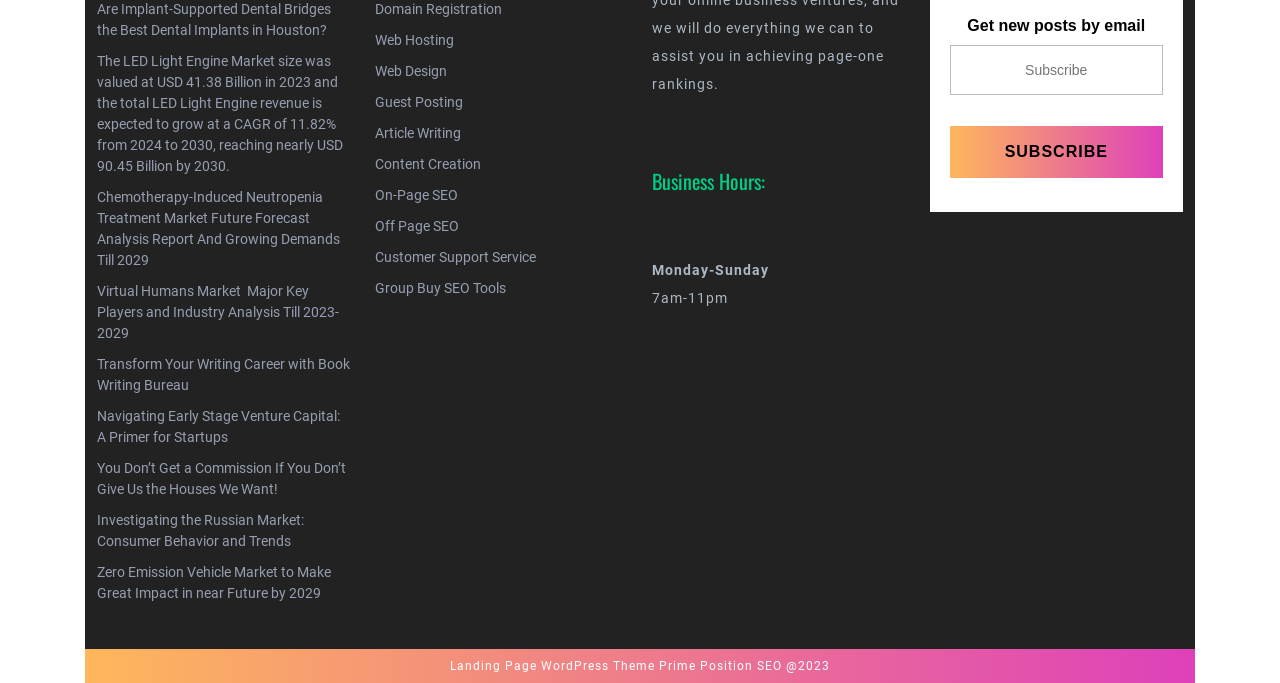Can you show the bounding box coordinates of the region to click on to complete the task described in the instruction: "Click on 'Are Implant-Supported Dental Bridges the Best Dental Implants in Houston?' link"?

[0.076, 0.002, 0.259, 0.056]